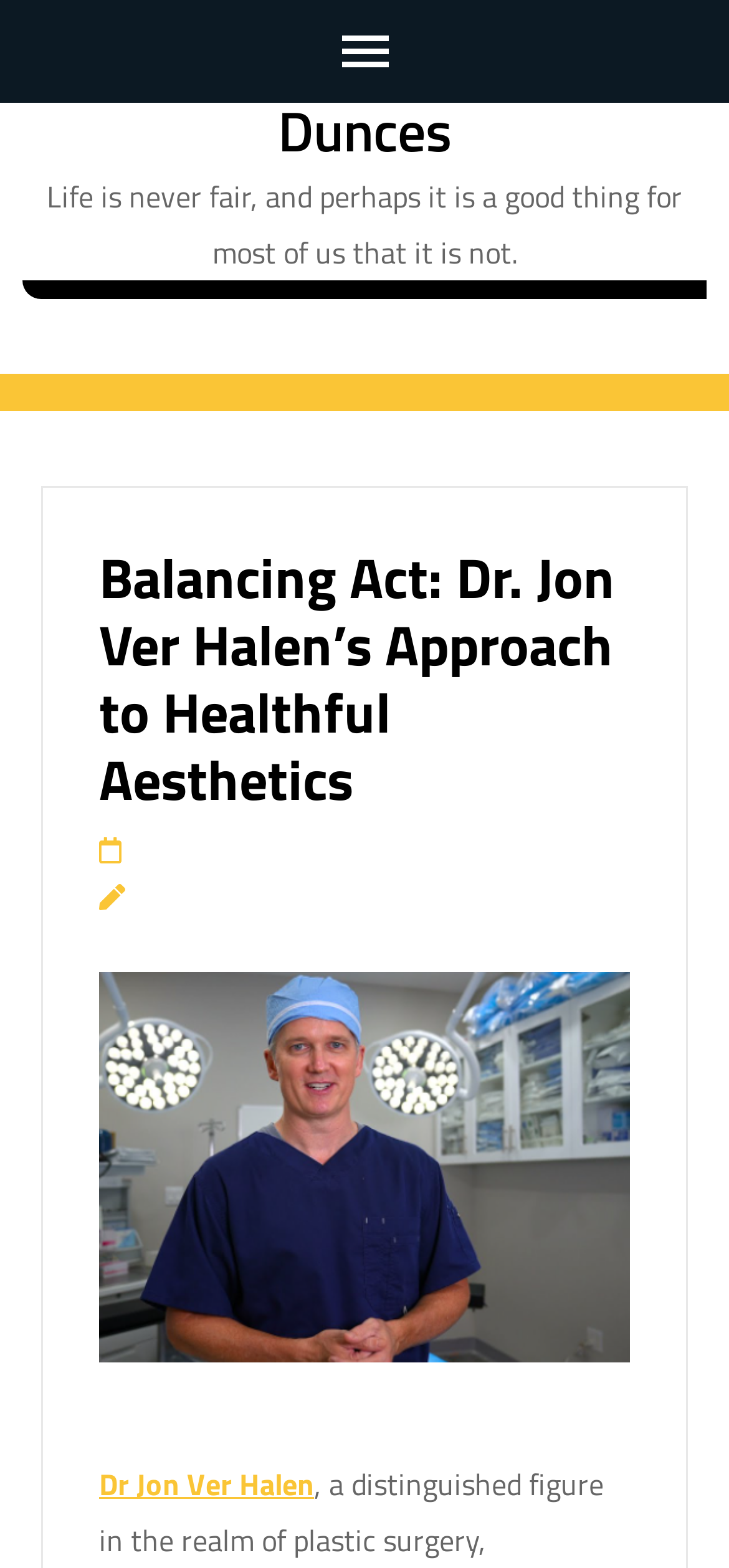Generate the text content of the main headline of the webpage.

Balancing Act: Dr. Jon Ver Halen’s Approach to Healthful Aesthetics